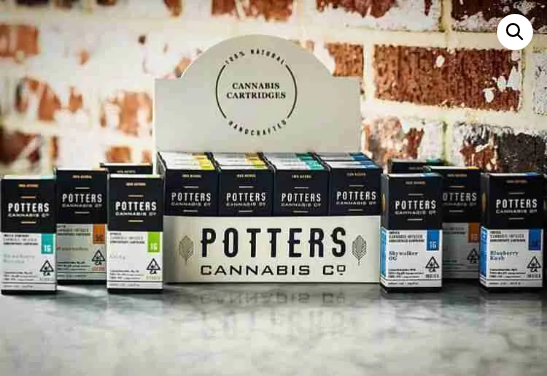What is prominently featured in the center?
Please use the image to provide a one-word or short phrase answer.

Branded stand